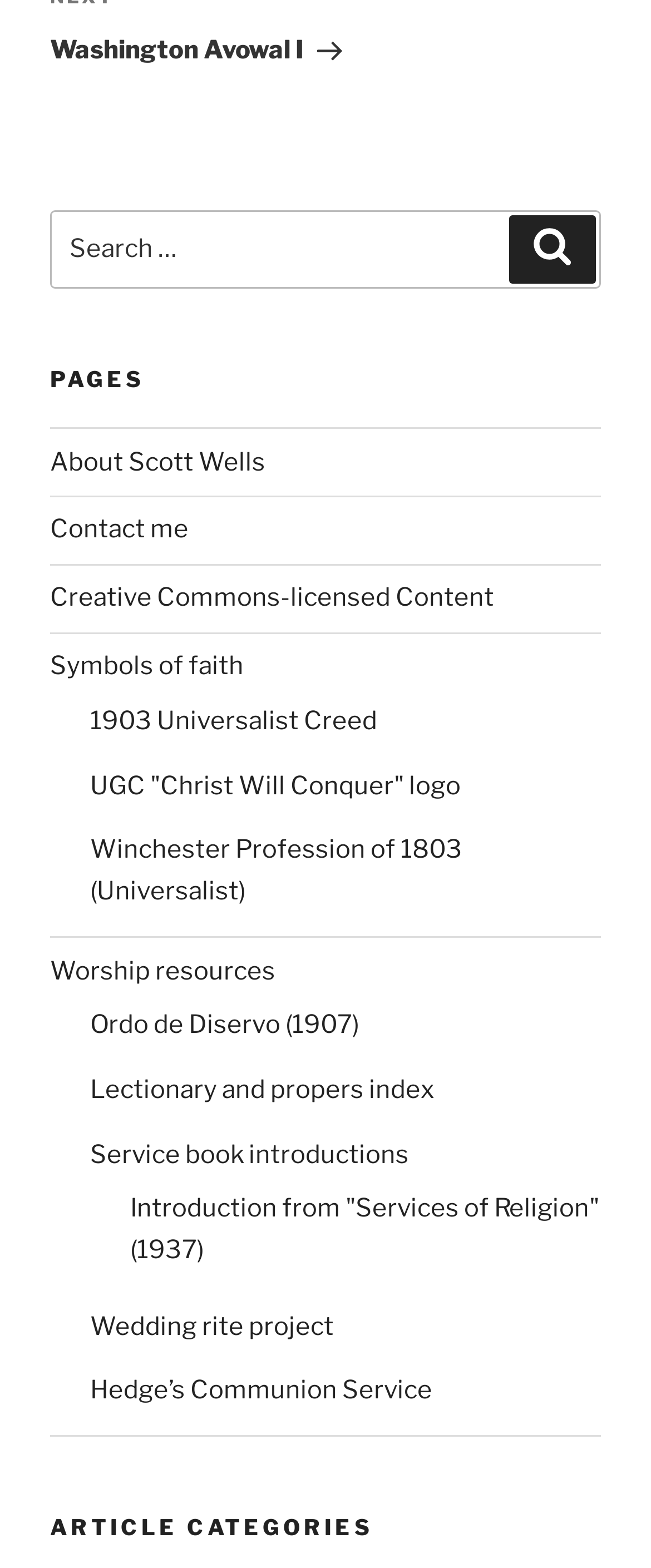What categories of articles are available on this website?
Please answer using one word or phrase, based on the screenshot.

Pages and Article Categories